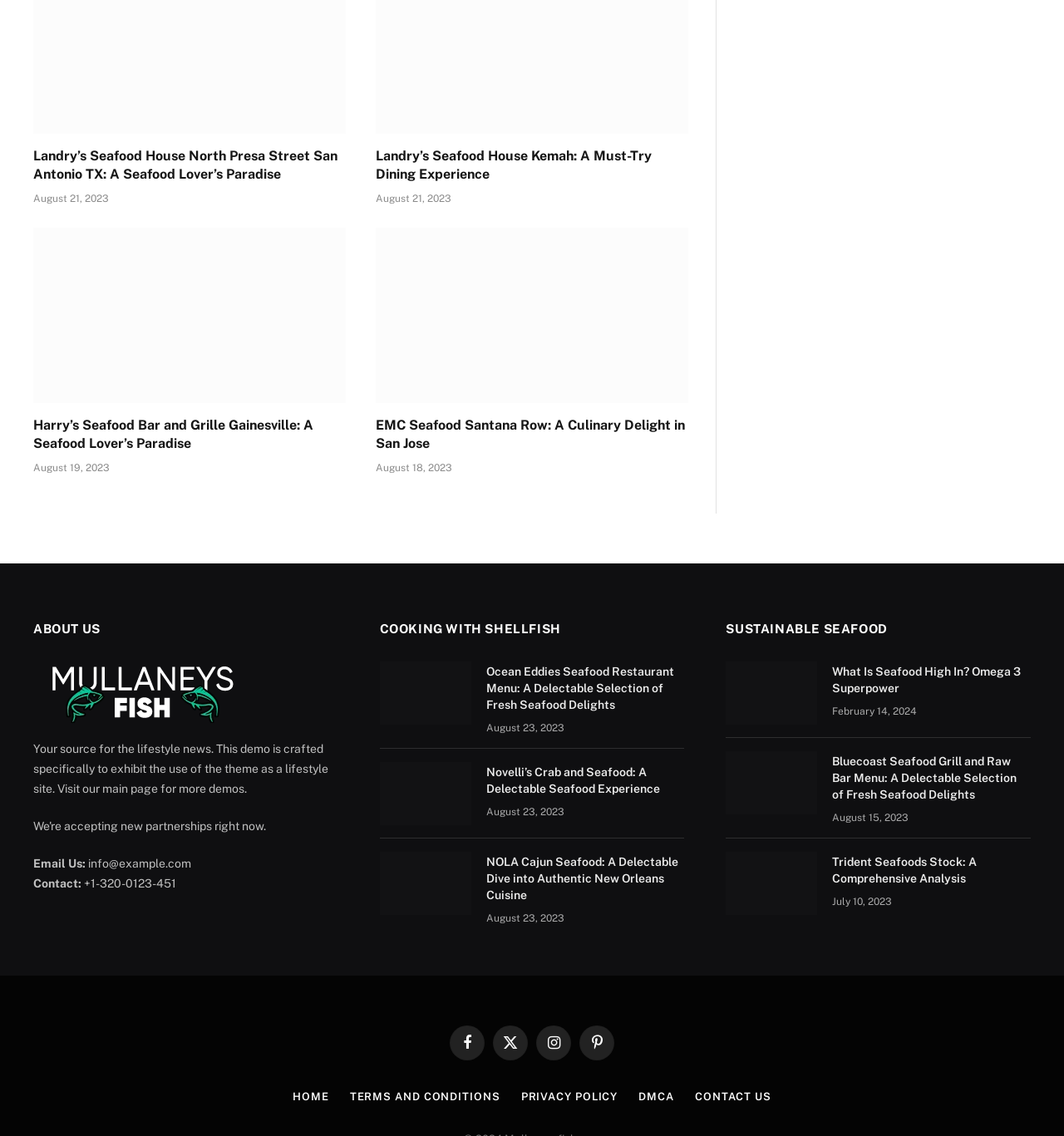Answer the question briefly using a single word or phrase: 
How many articles are present under the 'COOKING WITH SHELLFISH' heading?

3